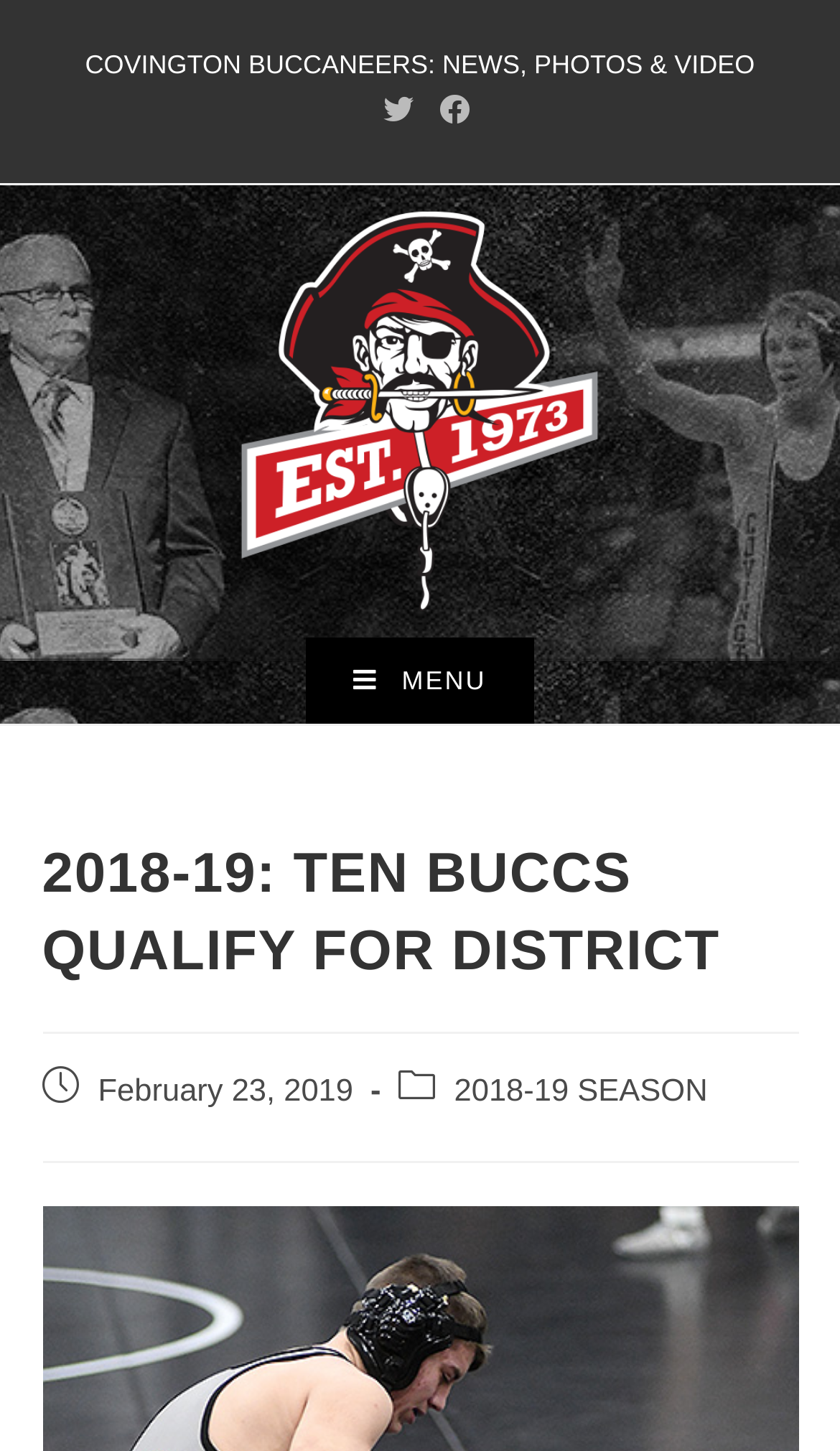Give a detailed explanation of the elements present on the webpage.

The webpage is about the Covington Buccaneers Wrestling team, specifically highlighting the achievement of ten team members qualifying for the district in the 2018-19 season. 

At the top of the page, there is a header section that displays the title "COVINGTON BUCCANEERS: NEWS, PHOTOS & VIDEO" in a prominent position, spanning almost the entire width of the page. Below this header, there is a row of social links, including Twitter and Facebook, positioned centrally.

In the main content area, there is a prominent link to "Covington Buccaneers Wrestling" accompanied by an image of the same name, taking up a significant portion of the page's width. The image is positioned above the link.

To the right of the image and link, there is a "Mobile Menu" button, which when clicked, reveals a menu with a "MENU" label. 

Below the image and link, there is a heading that reads "2018-19: TEN BUCCS QUALIFY FOR DISTRICT", which is followed by a section that displays the post's metadata, including the publication date "February 23, 2019" and the post category "2018-19 SEASON", which is a clickable link.